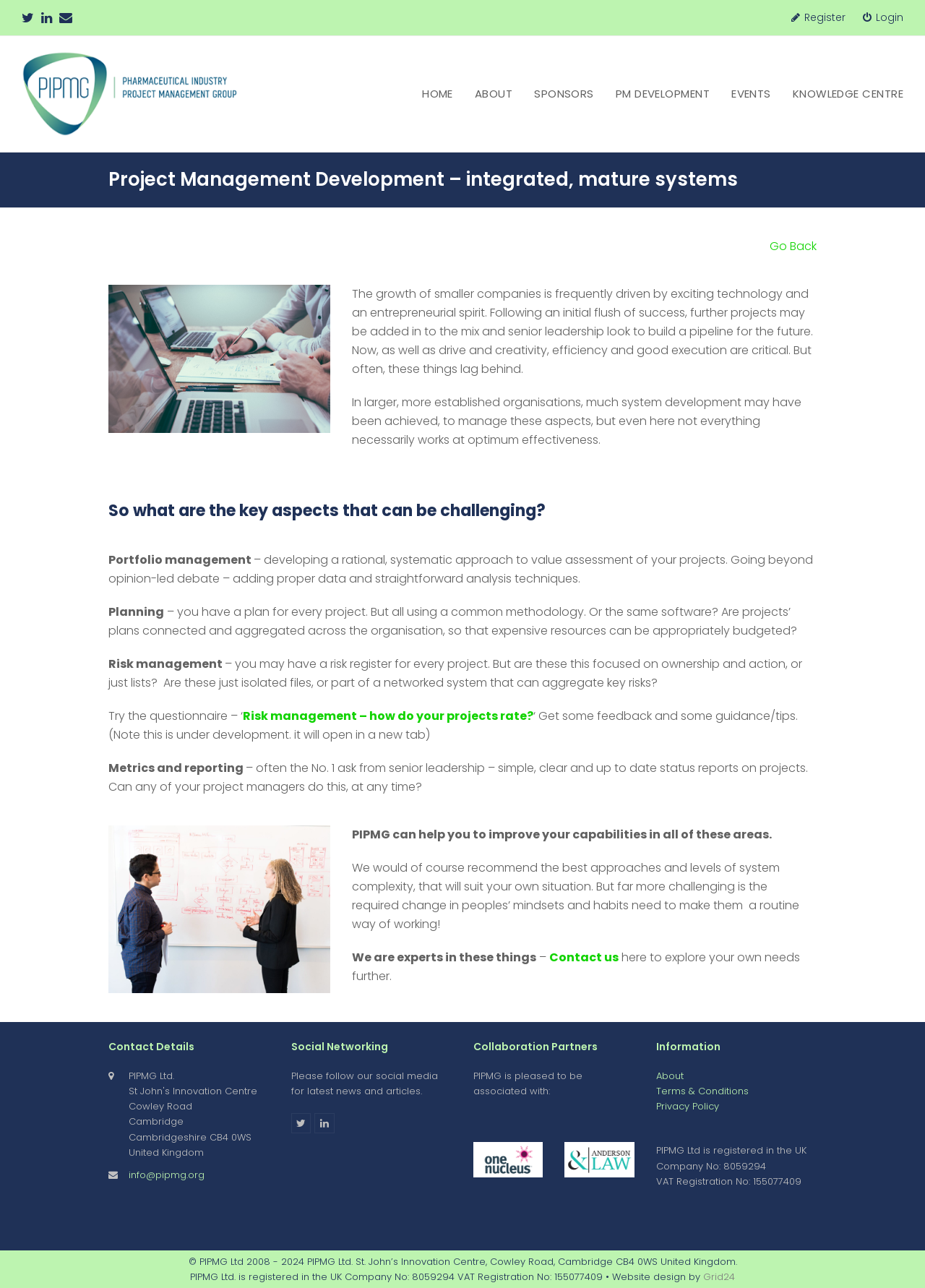Find the bounding box coordinates of the element to click in order to complete this instruction: "Click on the 'Register' link". The bounding box coordinates must be four float numbers between 0 and 1, denoted as [left, top, right, bottom].

[0.855, 0.008, 0.914, 0.019]